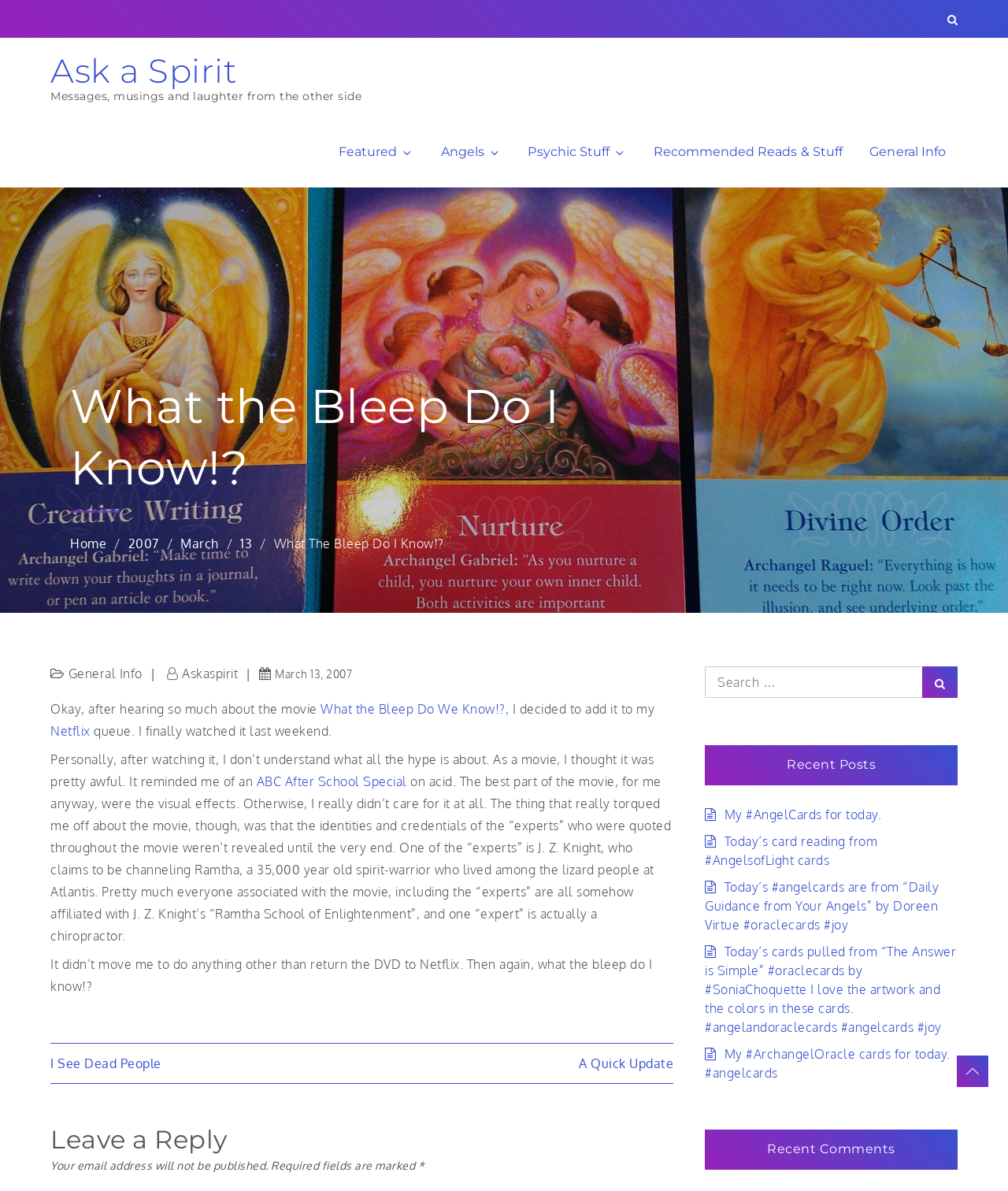What is the title of the article?
Based on the screenshot, provide your answer in one word or phrase.

What the Bleep Do I Know!?